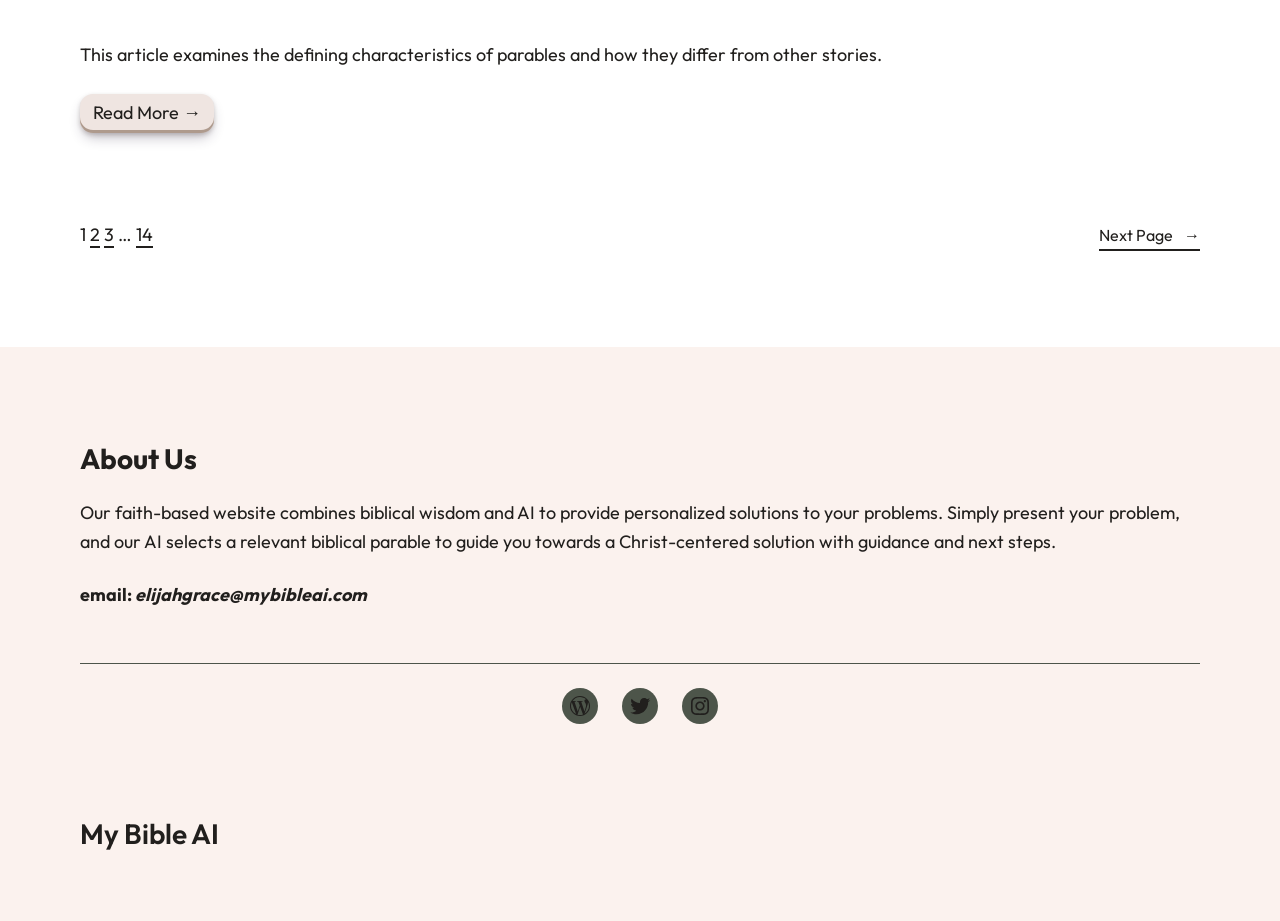Please identify the bounding box coordinates of the clickable region that I should interact with to perform the following instruction: "Contact via email". The coordinates should be expressed as four float numbers between 0 and 1, i.e., [left, top, right, bottom].

[0.105, 0.633, 0.287, 0.658]